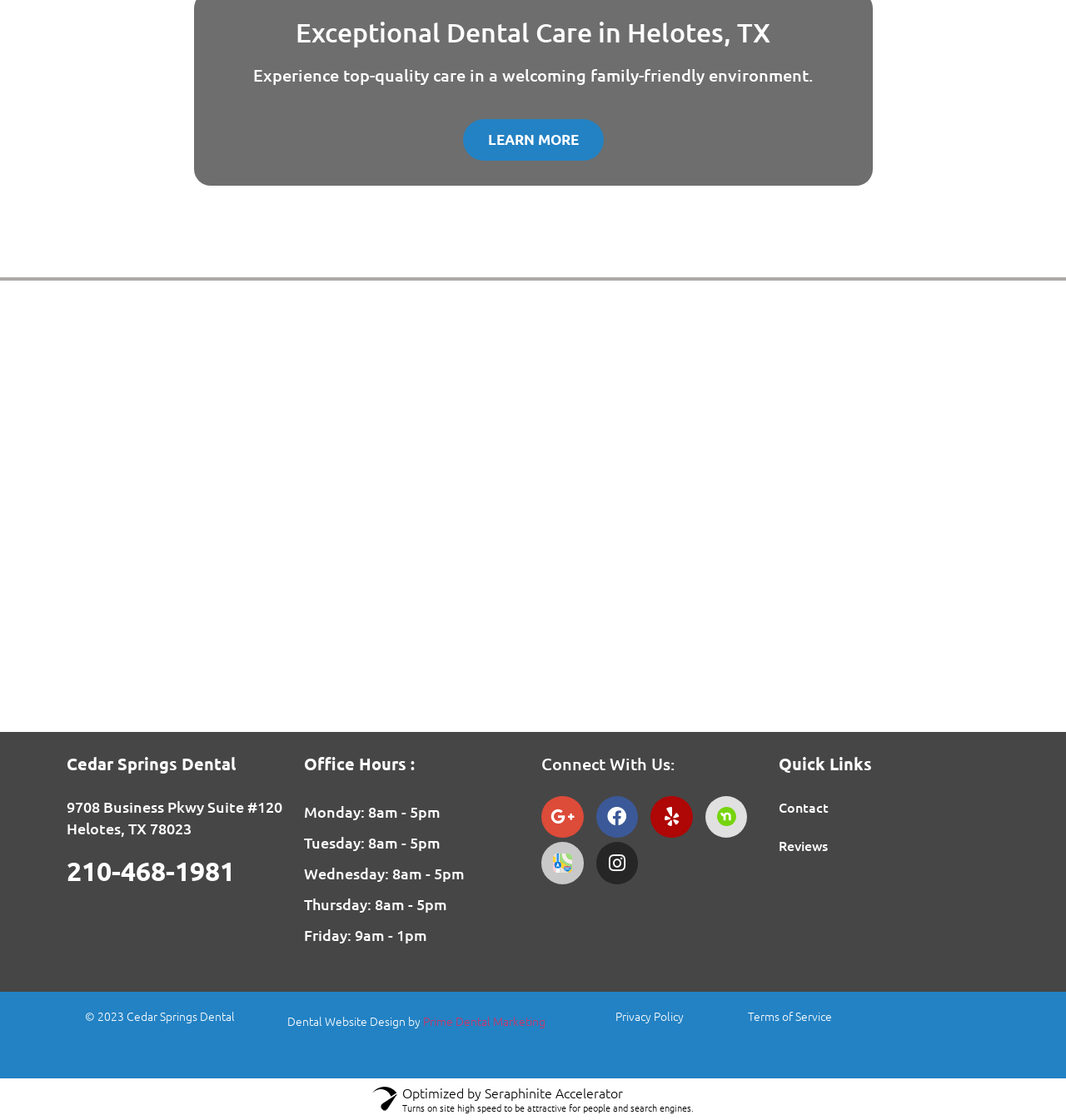Please answer the following question using a single word or phrase: 
What is the name of the dental clinic?

Cedar Springs Dental